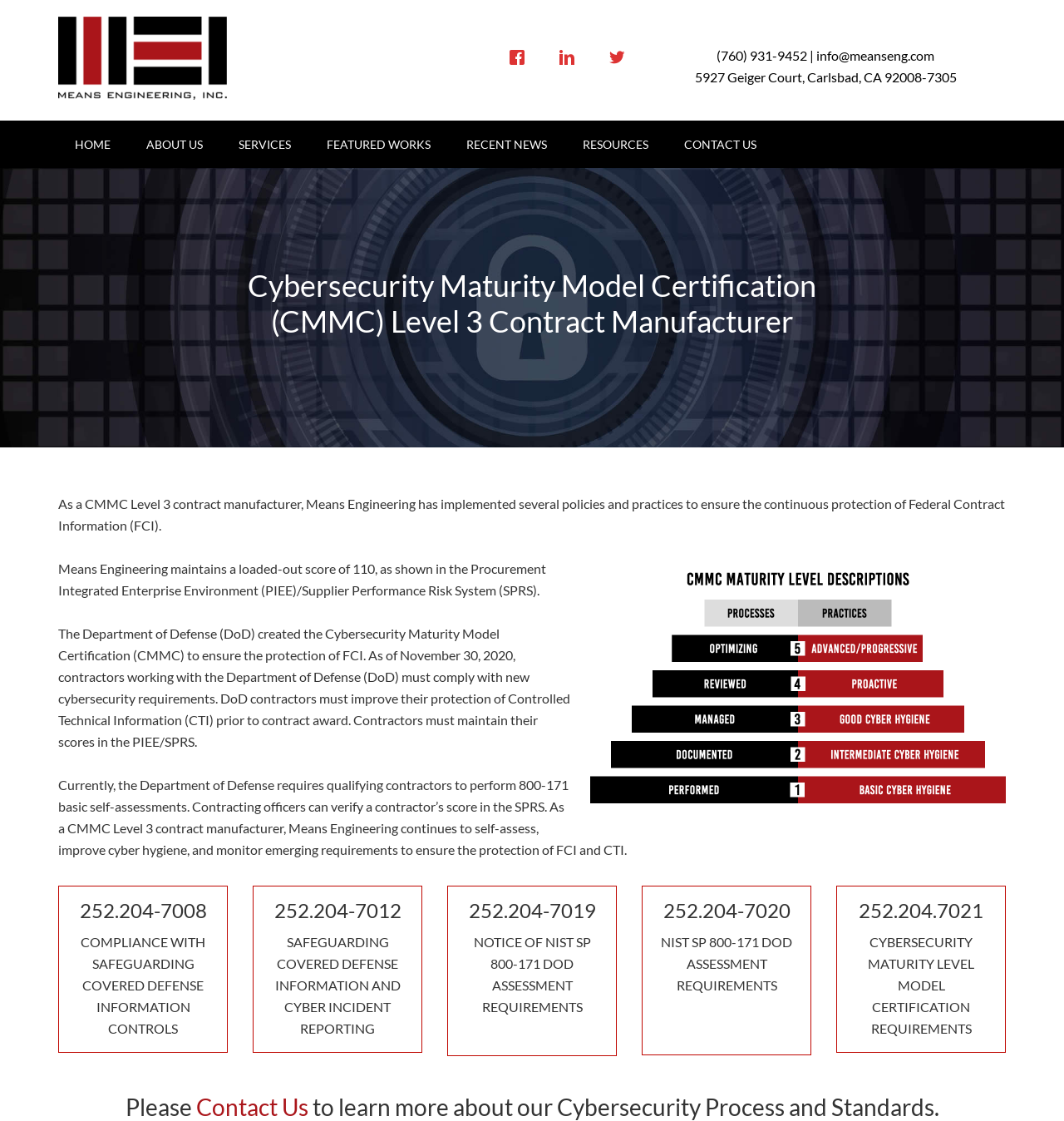What is the address of Means Engineering?
Kindly answer the question with as much detail as you can.

The address of Means Engineering is 5927 Geiger Court, Carlsbad, CA 92008-7305, which is displayed on the webpage as part of the company's contact information.